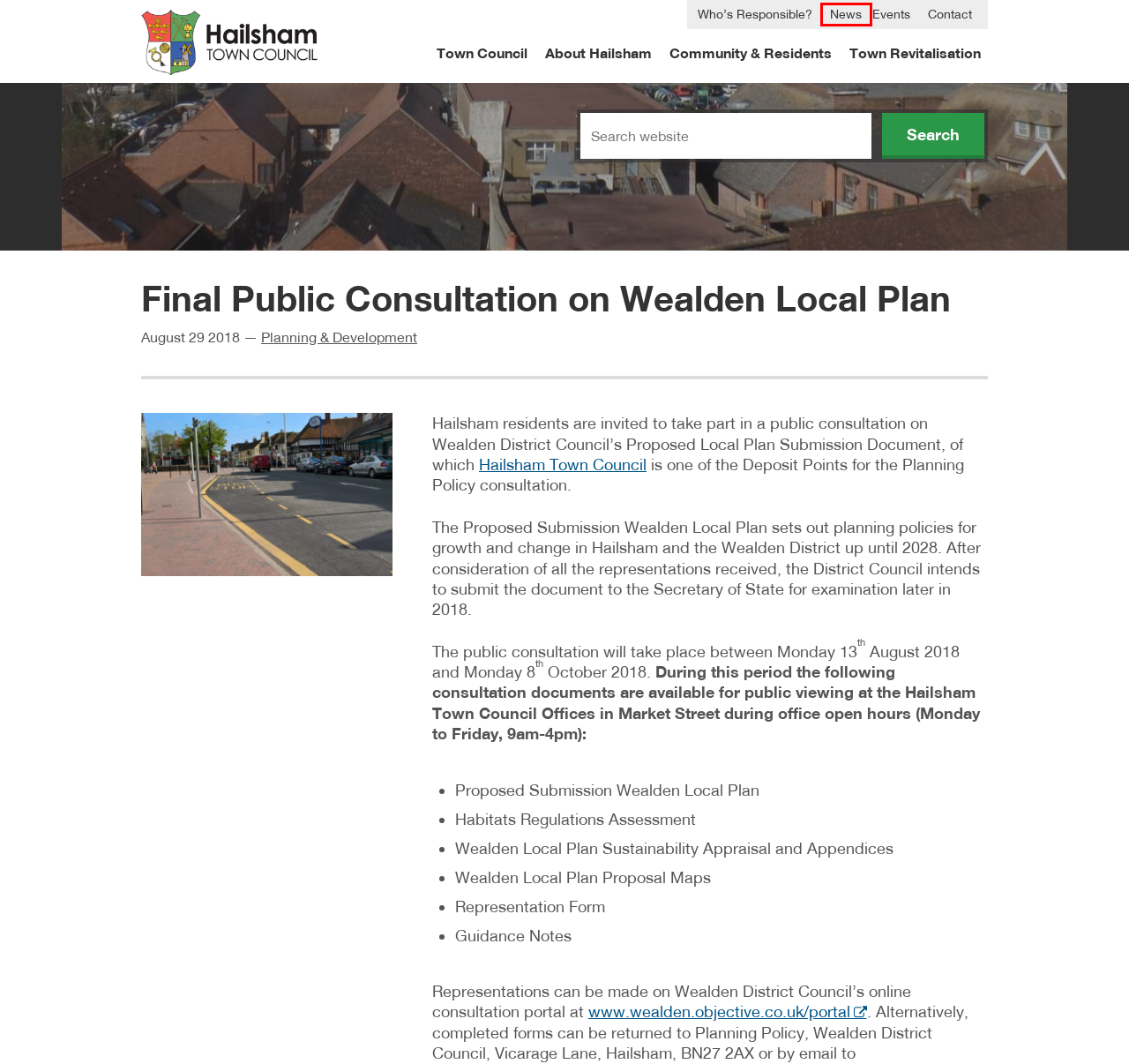View the screenshot of the webpage containing a red bounding box around a UI element. Select the most fitting webpage description for the new page shown after the element in the red bounding box is clicked. Here are the candidates:
A. Hailsham Town Council - Hailsham Town Council
B. Events Archive - Hailsham Town Council
C. Planning & Development Archives - Hailsham Town Council
D. Town Revitalisation - Hailsham Town Council
E. Town Council - Hailsham Town Council
F. Contact - Hailsham Town Council
G. Who's Responsible? - Hailsham Town Council
H. News - Hailsham Town Council

H